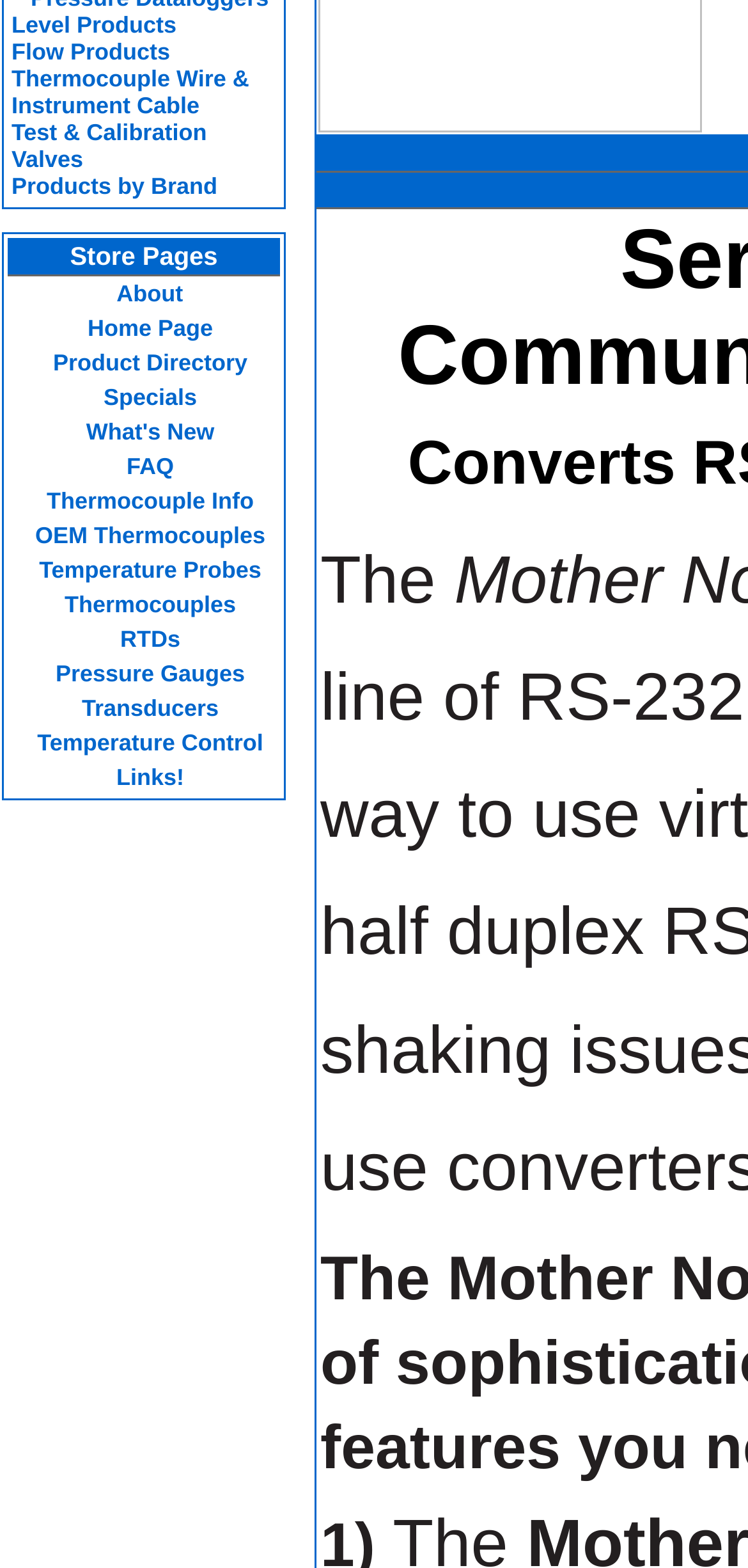Given the element description "About" in the screenshot, predict the bounding box coordinates of that UI element.

[0.156, 0.179, 0.245, 0.196]